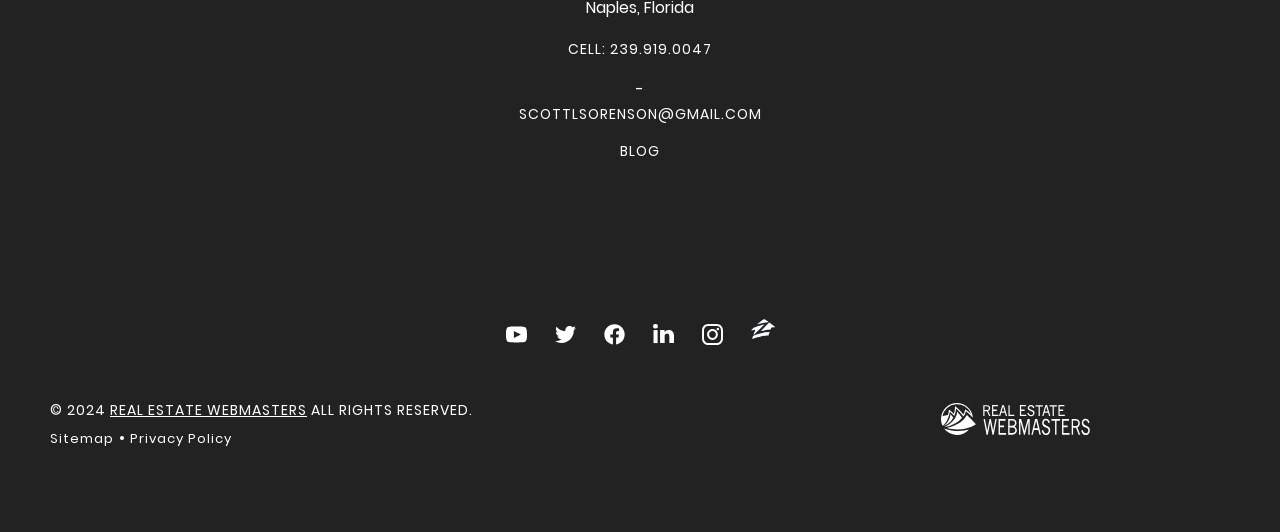Pinpoint the bounding box coordinates of the area that should be clicked to complete the following instruction: "Click on the 'Home' link in the navigation bar". The coordinates must be given as four float numbers between 0 and 1, i.e., [left, top, right, bottom].

None